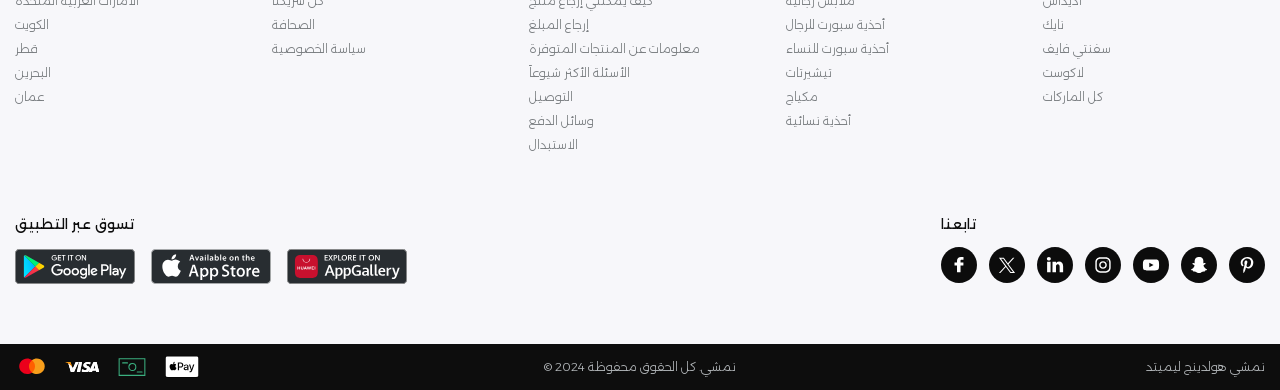Please find and report the bounding box coordinates of the element to click in order to perform the following action: "Download the app from Google Play". The coordinates should be expressed as four float numbers between 0 and 1, in the format [left, top, right, bottom].

[0.012, 0.637, 0.105, 0.728]